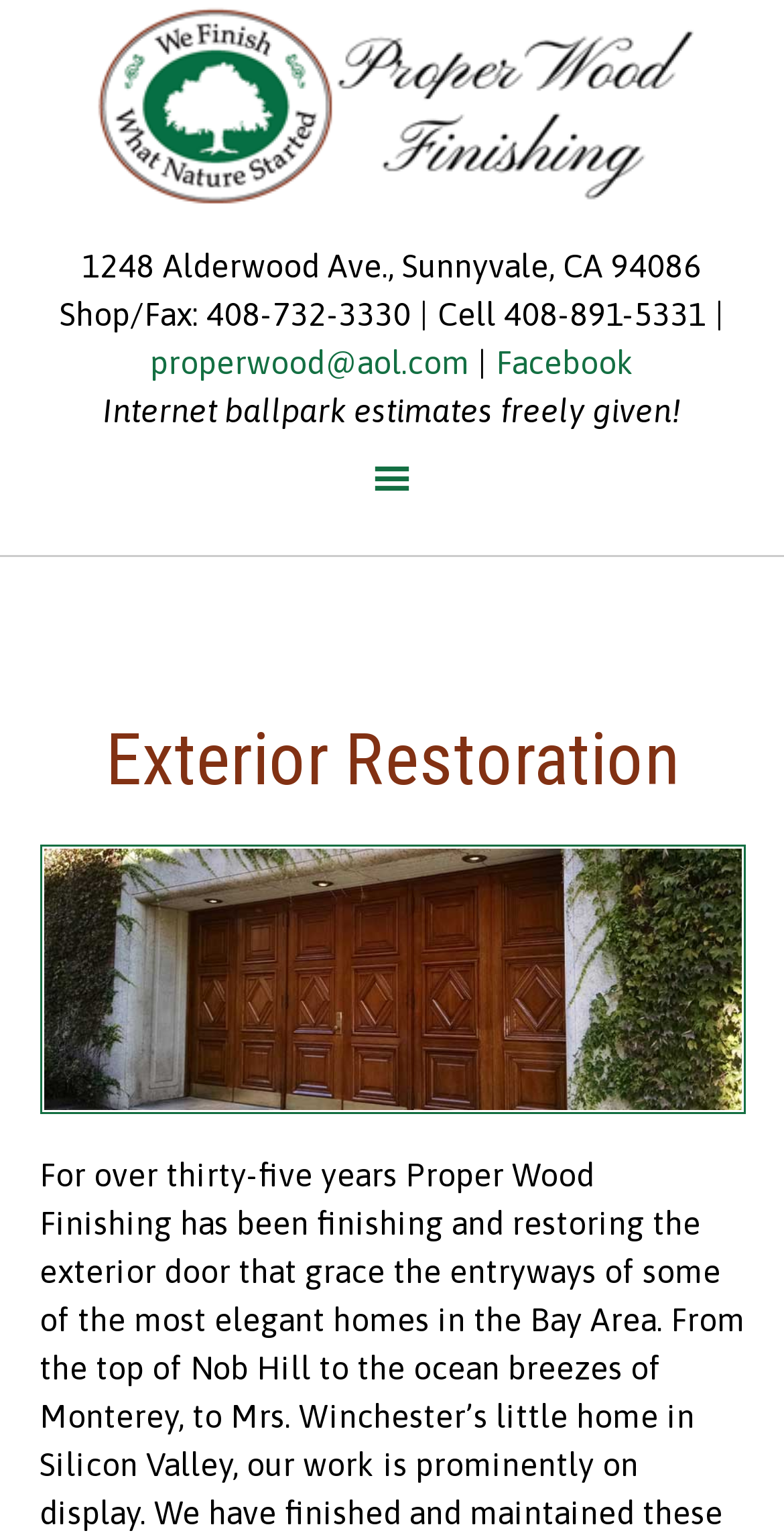What is the company's email address?
Offer a detailed and exhaustive answer to the question.

I found the email address by looking at the contact information section in the header widget, where it says 'properwood@aol.com'.